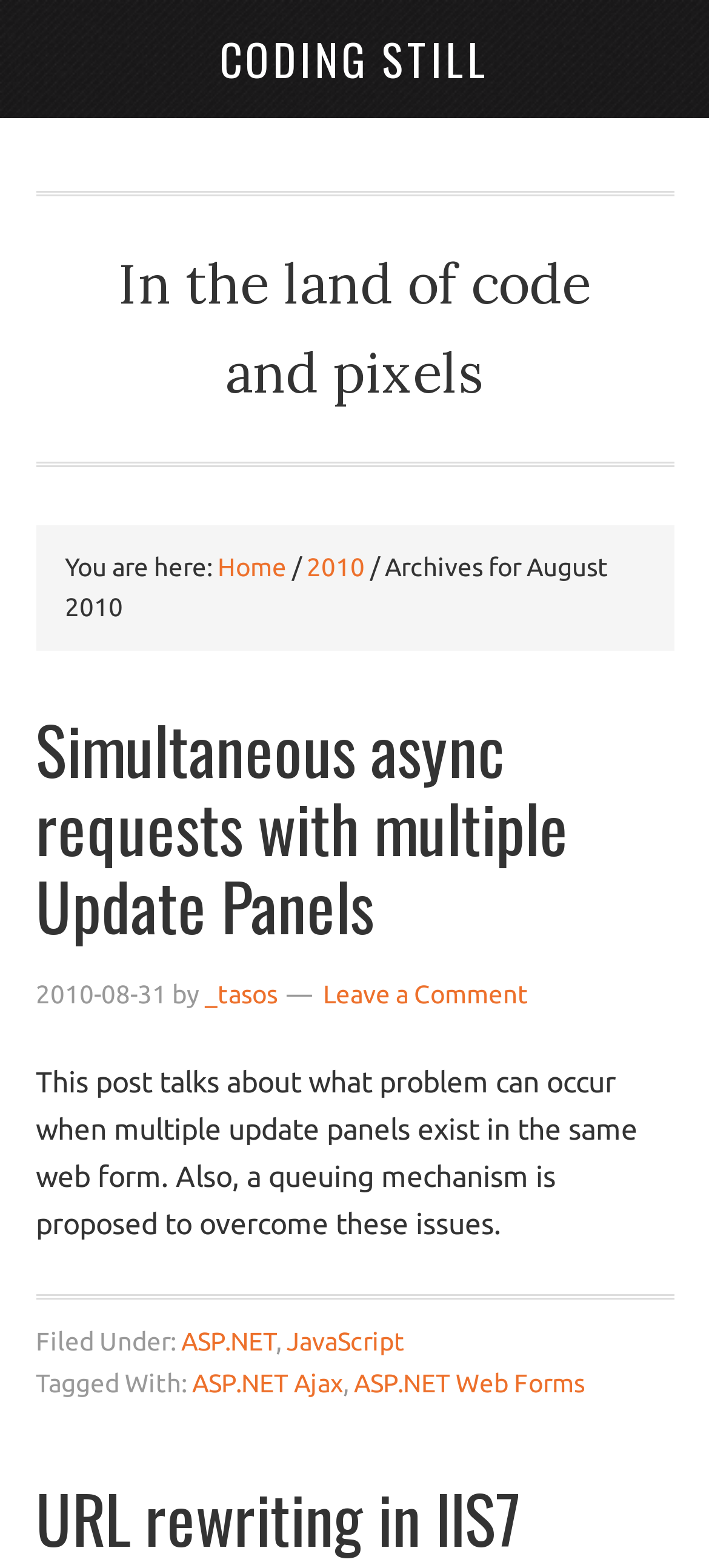Please look at the image and answer the question with a detailed explanation: What is the title of the first article?

I found the title of the first article by looking at the header of the first article section, which is 'Simultaneous async requests with multiple Update Panels'.